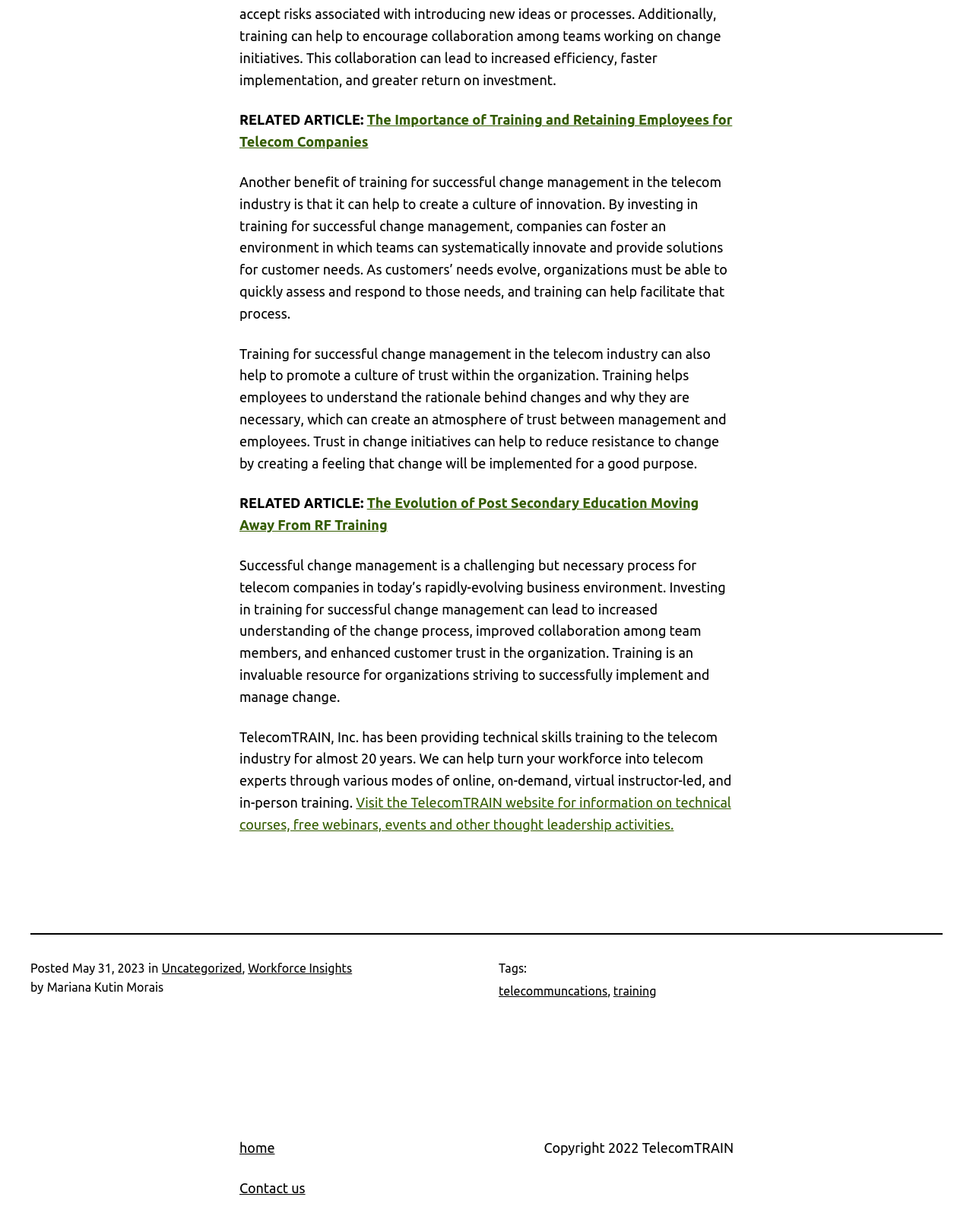Use a single word or phrase to answer the question: What is the date of the article?

May 31, 2023